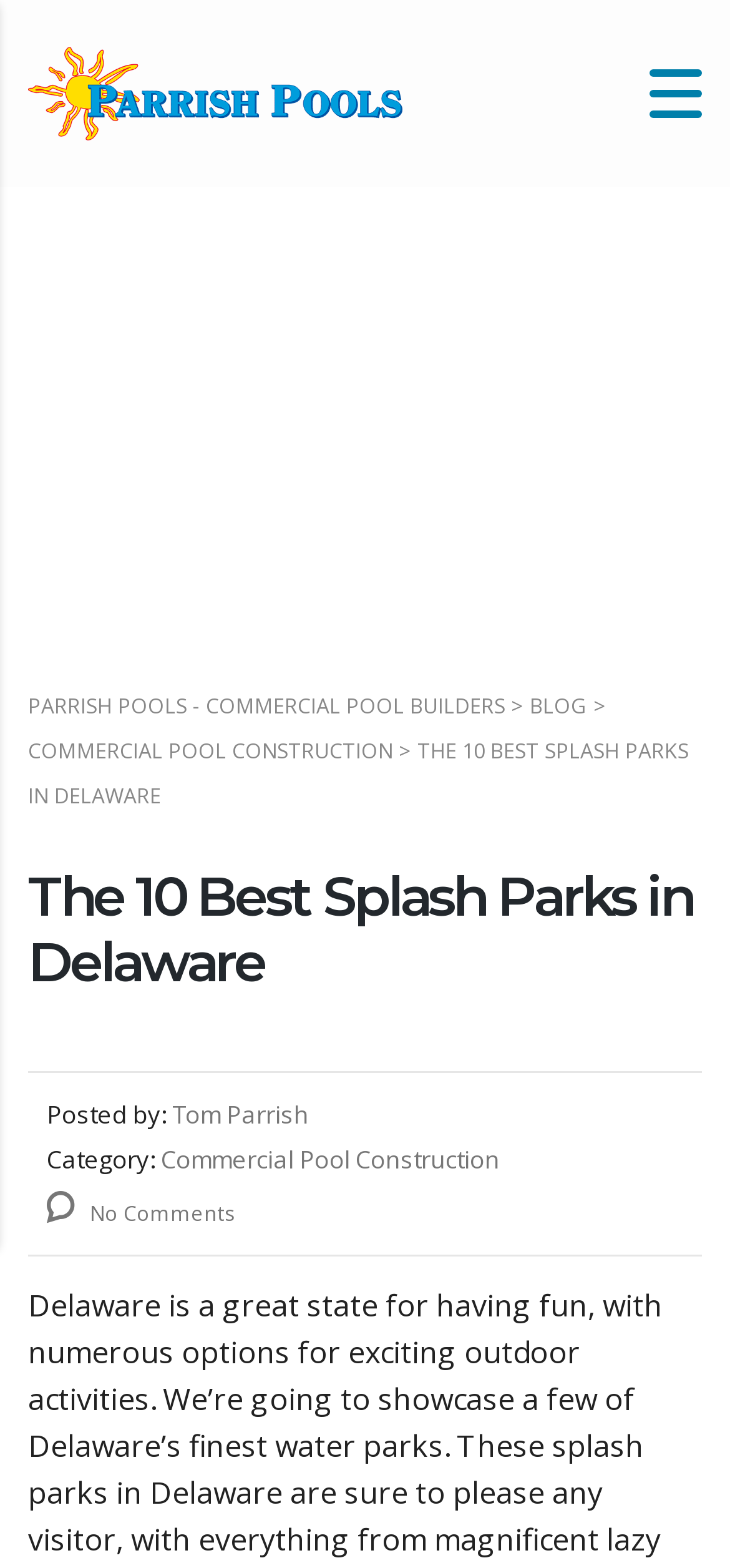What is the topic of the article? Using the information from the screenshot, answer with a single word or phrase.

Splash Parks in Delaware